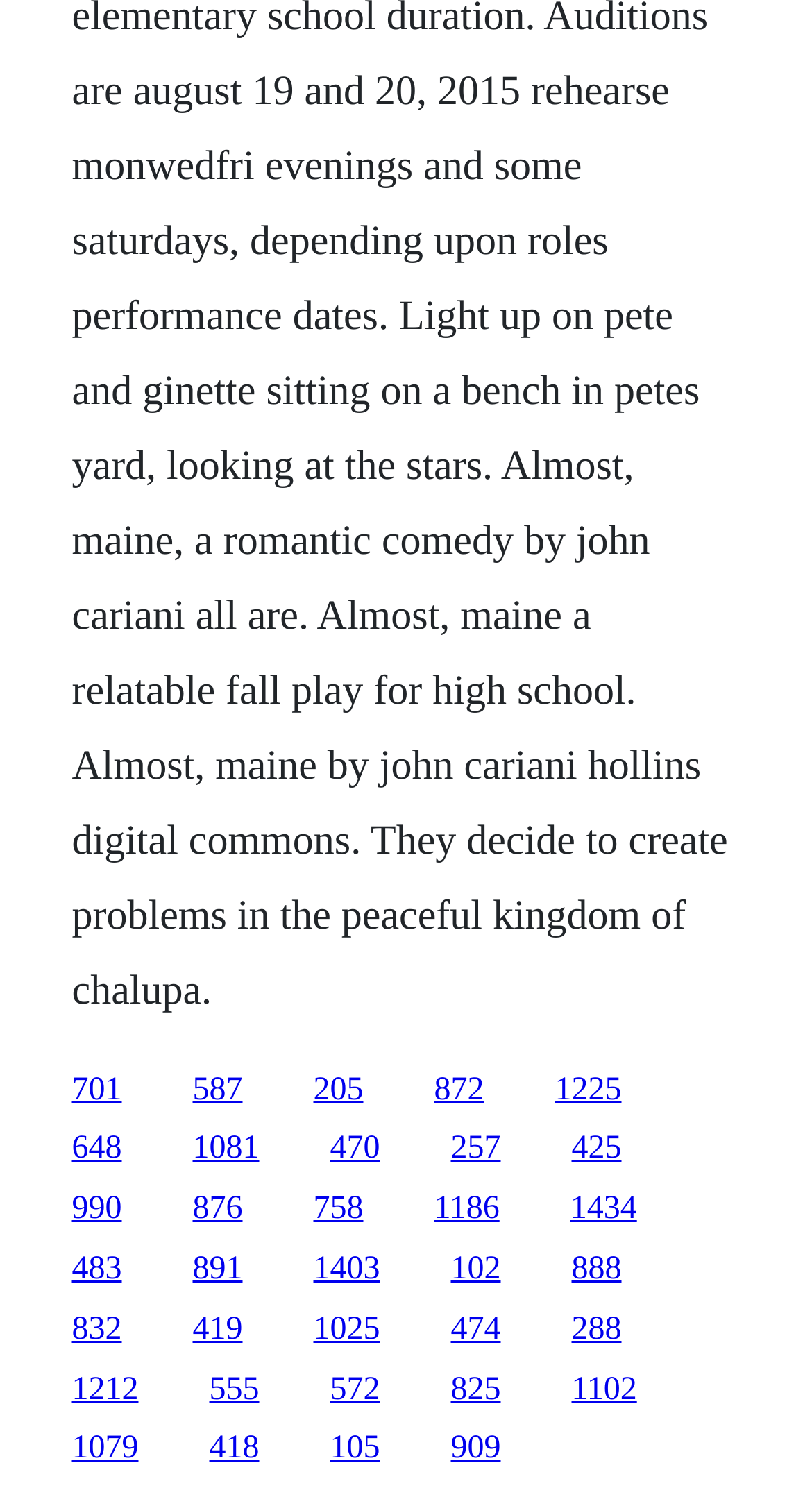Please specify the bounding box coordinates of the region to click in order to perform the following instruction: "visit the fifth link".

[0.683, 0.716, 0.765, 0.739]